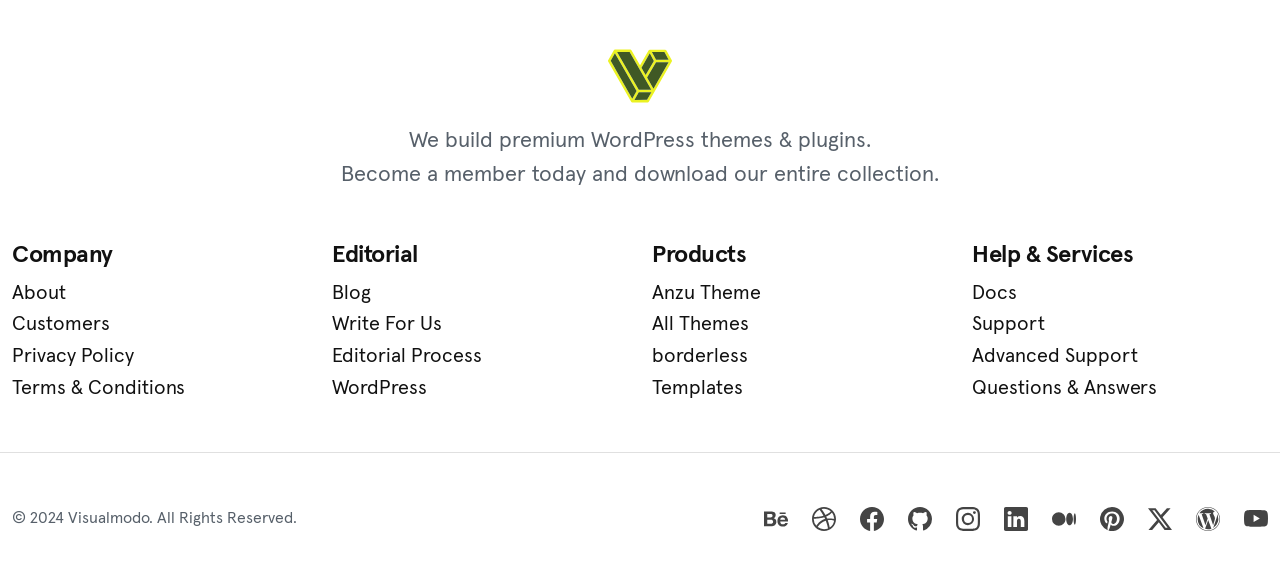Please find and report the bounding box coordinates of the element to click in order to perform the following action: "Read the company description". The coordinates should be expressed as four float numbers between 0 and 1, in the format [left, top, right, bottom].

[0.32, 0.222, 0.68, 0.26]